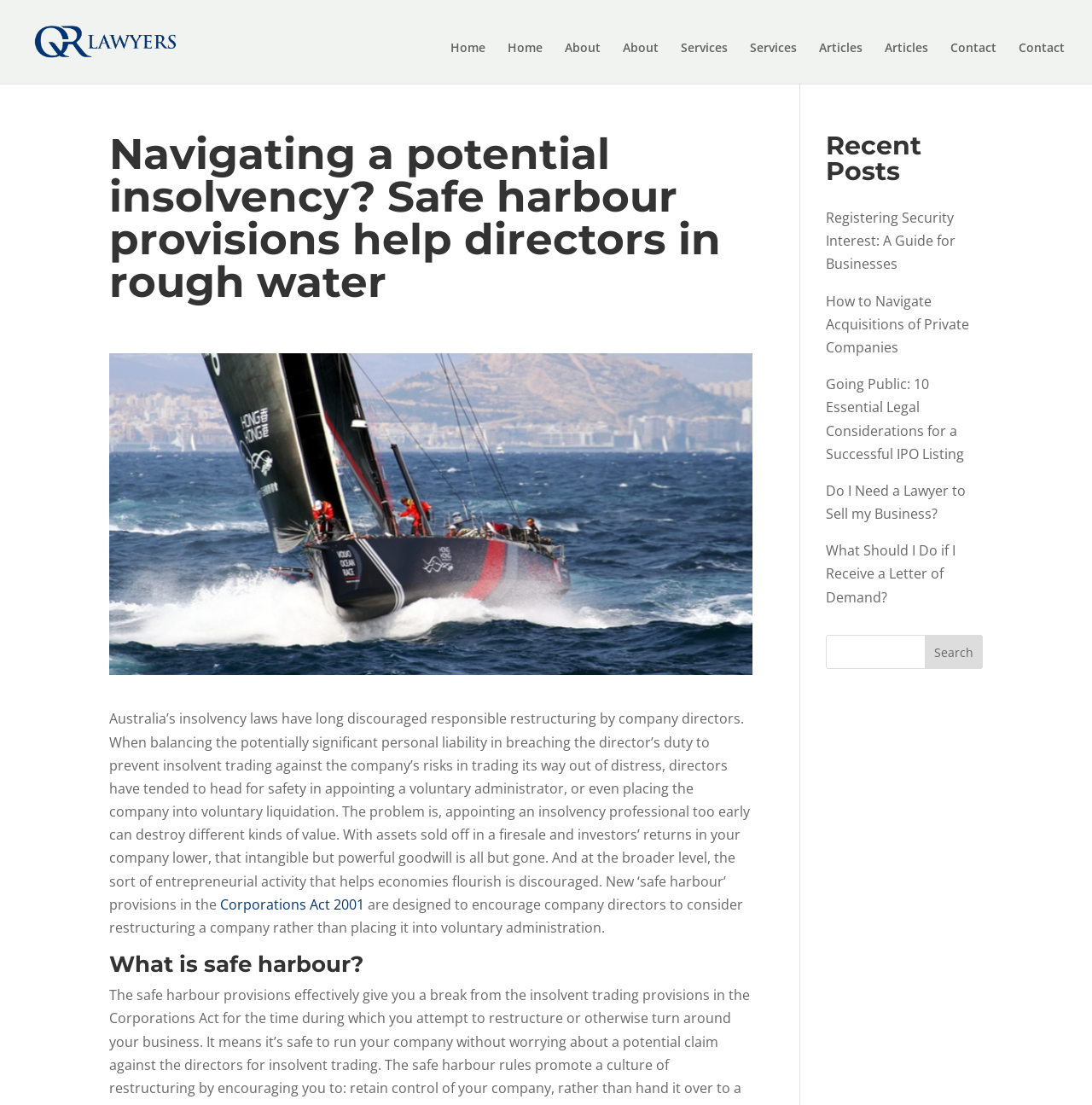Answer the following query concisely with a single word or phrase:
What is the purpose of safe harbour provisions?

Encourage company directors to restructure